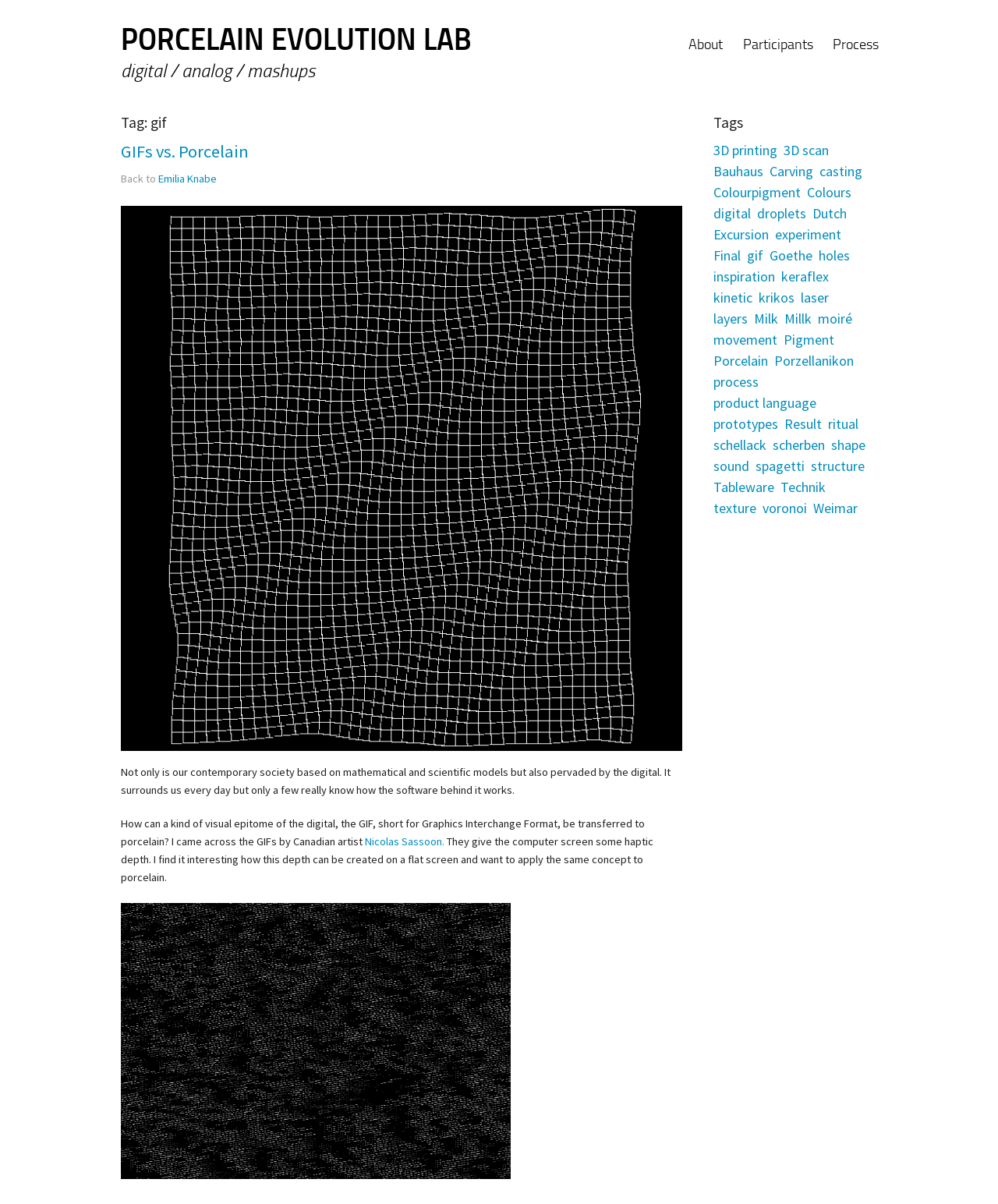Please identify the bounding box coordinates of the clickable region that I should interact with to perform the following instruction: "Click on the 'gif' tag". The coordinates should be expressed as four float numbers between 0 and 1, i.e., [left, top, right, bottom].

[0.748, 0.205, 0.765, 0.22]